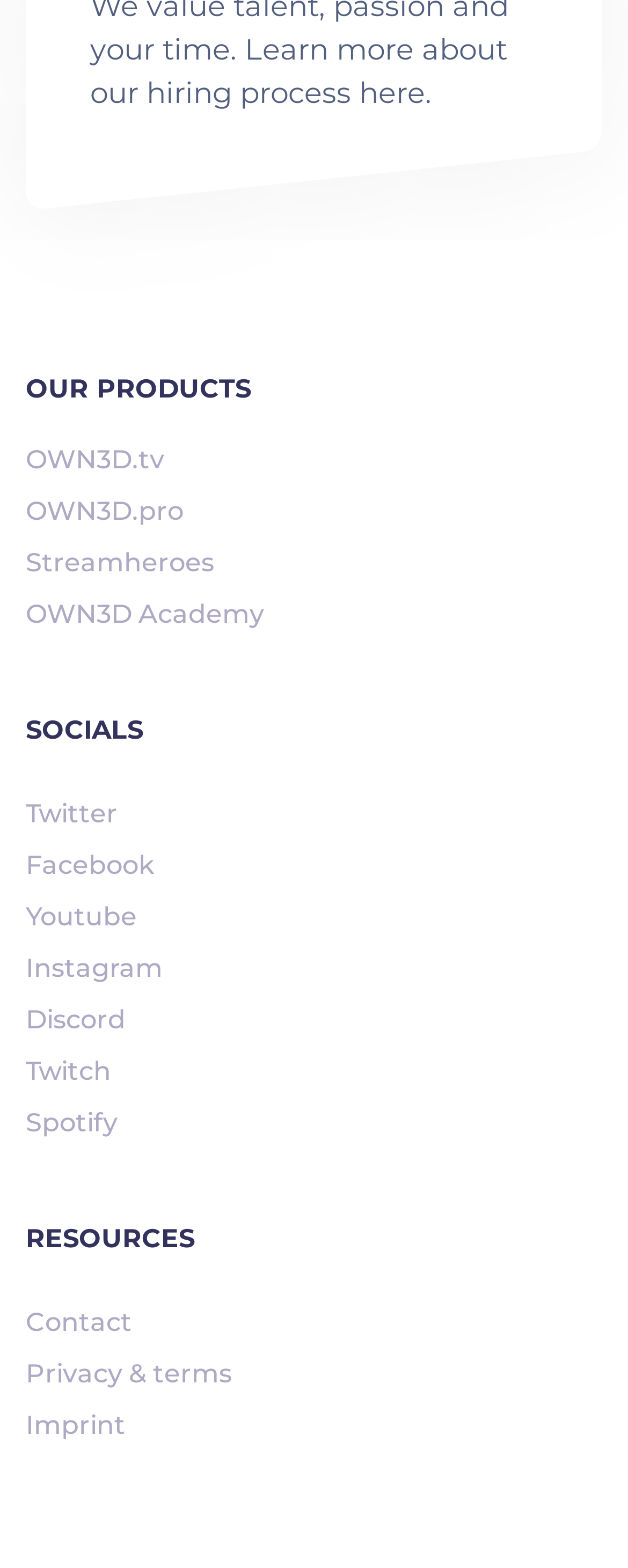Identify the bounding box coordinates of the area you need to click to perform the following instruction: "check Twitter".

[0.041, 0.507, 0.959, 0.531]